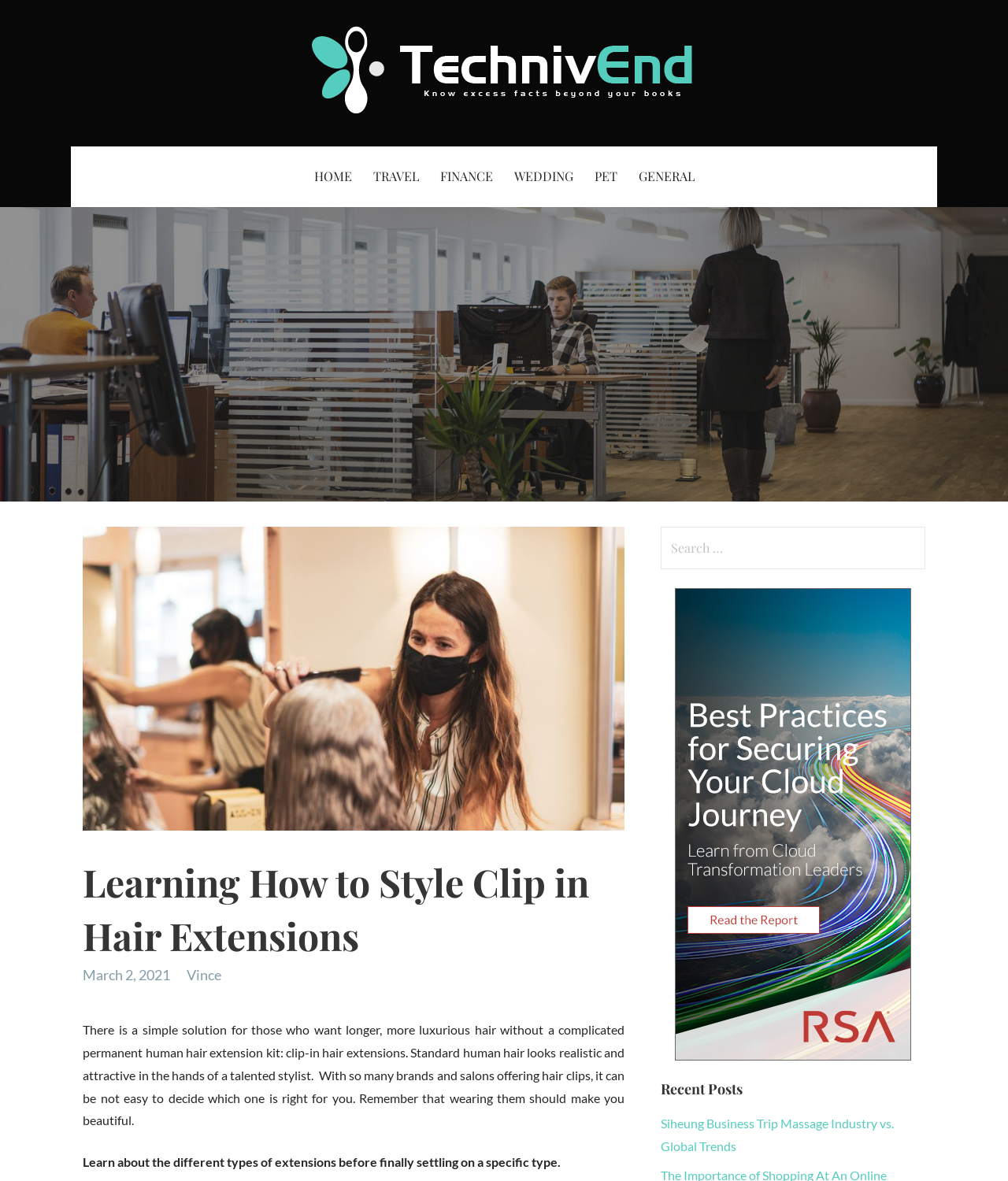Answer the question below with a single word or a brief phrase: 
What is recommended before settling on a specific type of hair extension?

Learn about different types